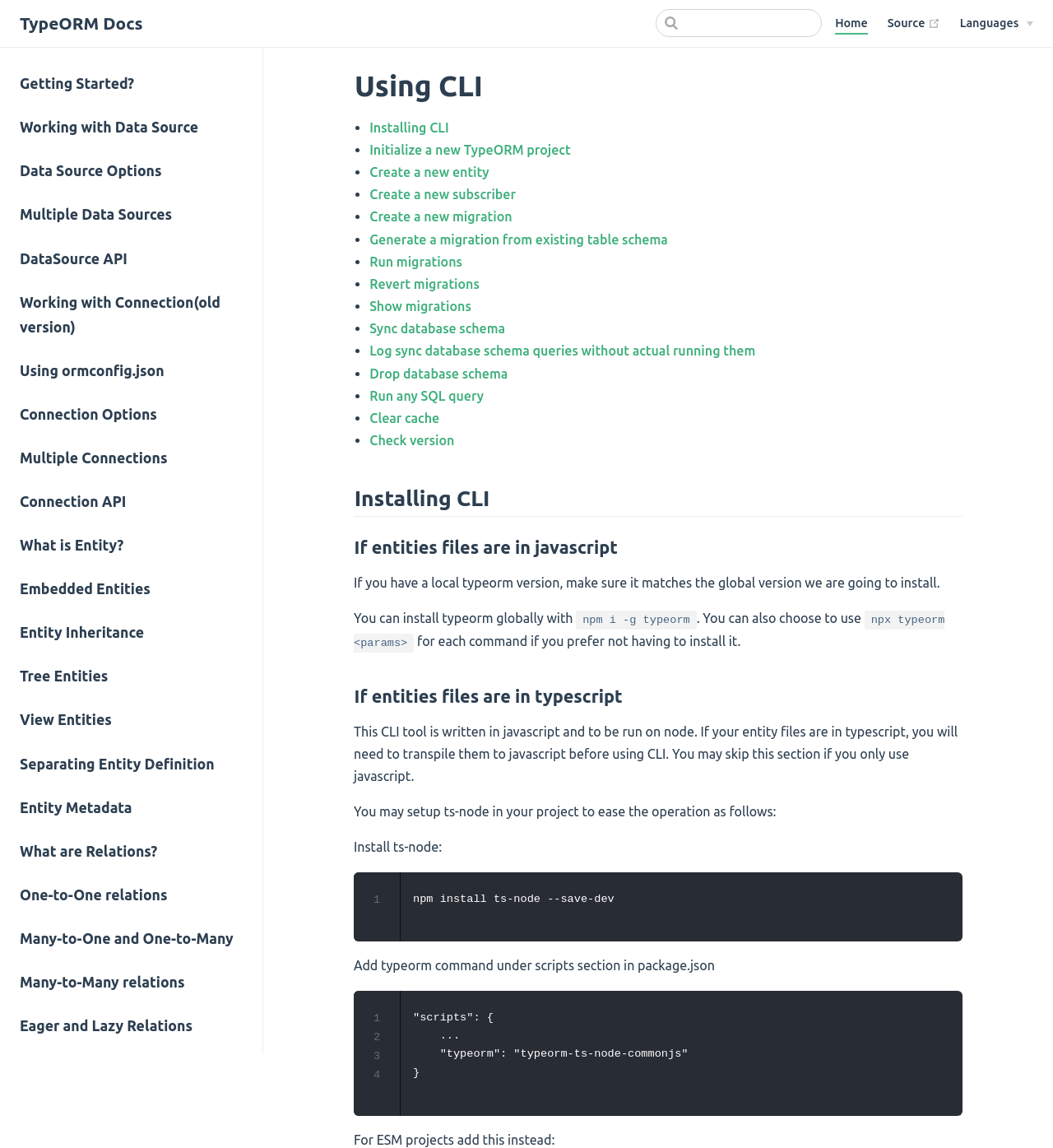Determine the bounding box coordinates of the section to be clicked to follow the instruction: "Search for TypeORM documentation". The coordinates should be given as four float numbers between 0 and 1, formatted as [left, top, right, bottom].

[0.623, 0.008, 0.781, 0.032]